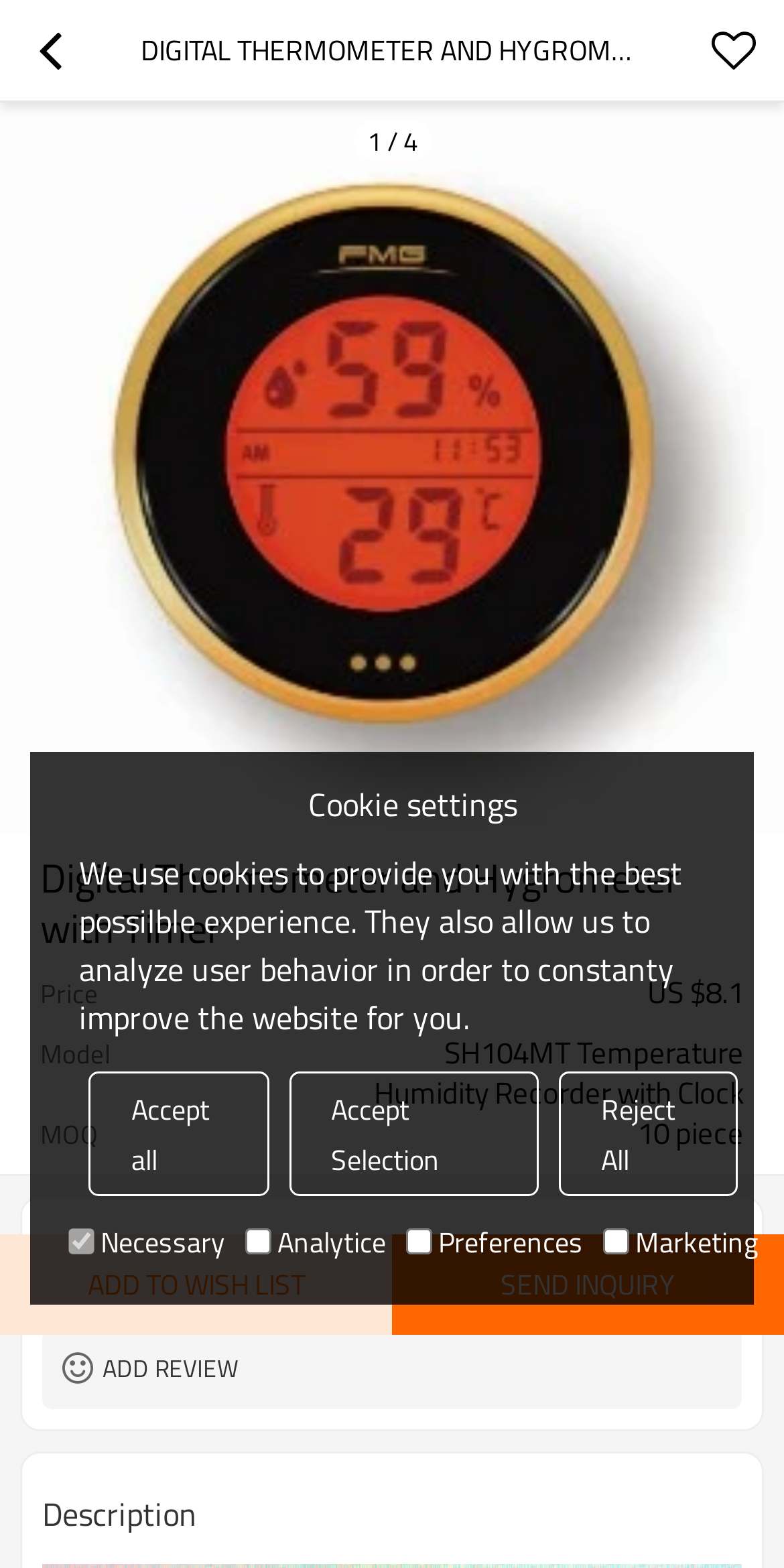Given the webpage screenshot, identify the bounding box of the UI element that matches this description: "Add to wish list".

[0.0, 0.787, 0.5, 0.851]